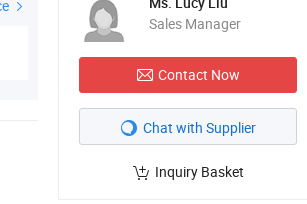Illustrate the image with a detailed caption.

The image features a profile section for Ms. Lucy Liu, who is identified as the Sales Manager. It includes her name alongside a generic avatar representing her profile. Prominently displayed is a "Contact Now" button, outlined in red, suggesting immediate communication is encouraged. Below this, there is a "Chat with Supplier" button in a less prominent style, indicating an alternative method for reaching out. Additionally, an "Inquiry Basket" link is visible, indicating a feature for managing inquiries related to potential purchases or communication with suppliers. This setup underscores a direct and efficient way for potential buyers to connect with Ms. Liu for any sales-related inquiries.